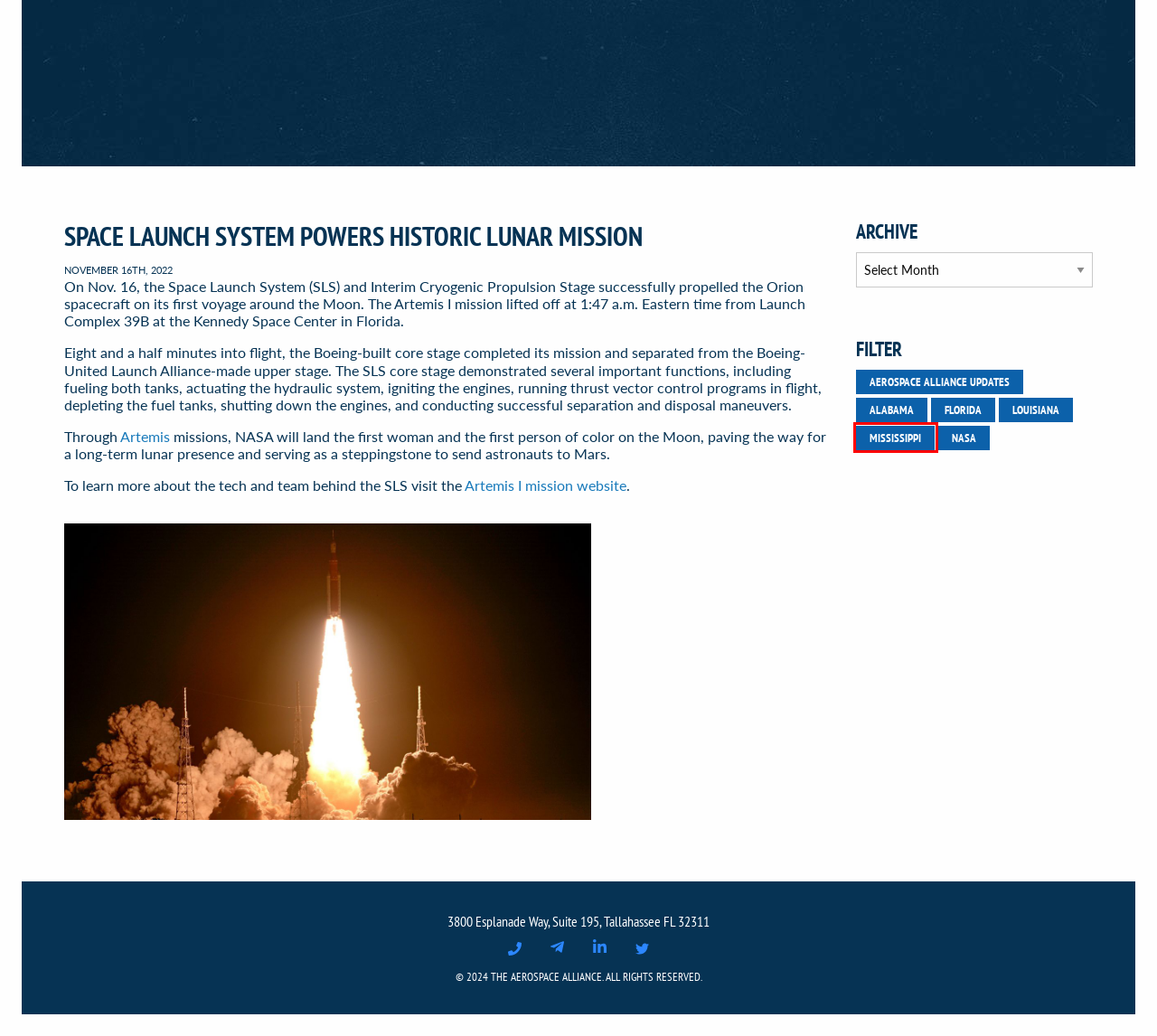You are provided a screenshot of a webpage featuring a red bounding box around a UI element. Choose the webpage description that most accurately represents the new webpage after clicking the element within the red bounding box. Here are the candidates:
A. Boeing: Space Launch System for Artemis II
B. Alabama – The Aerospace Alliance
C. NASA – The Aerospace Alliance
D. Aerospace Alliance Updates – The Aerospace Alliance
E. Florida – The Aerospace Alliance
F. Advantages – The Aerospace Alliance
G. Mississippi – The Aerospace Alliance
H. Louisiana – The Aerospace Alliance

G